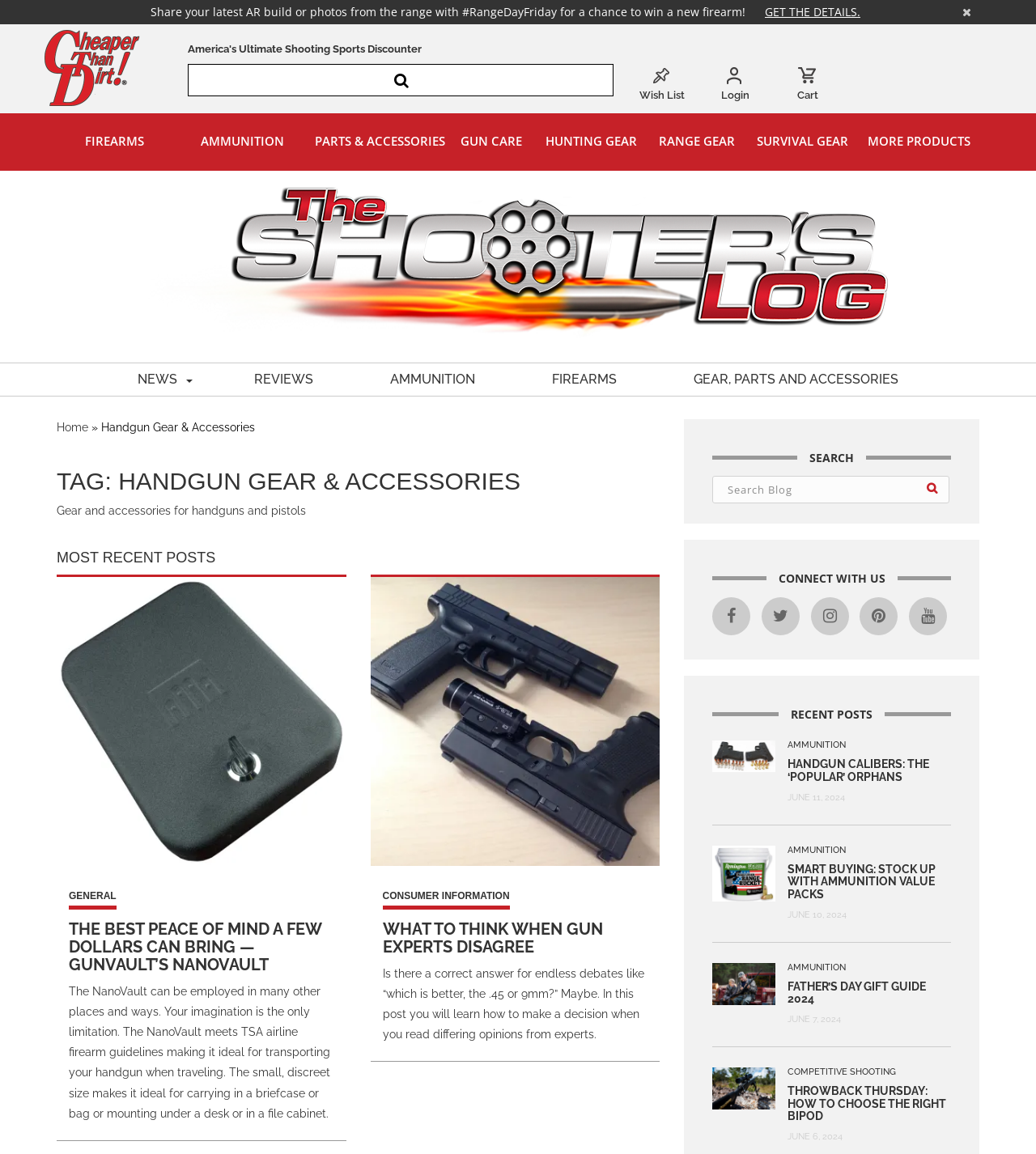Use a single word or phrase to answer the question:
How many social media links are displayed in the 'CONNECT WITH US' section?

5